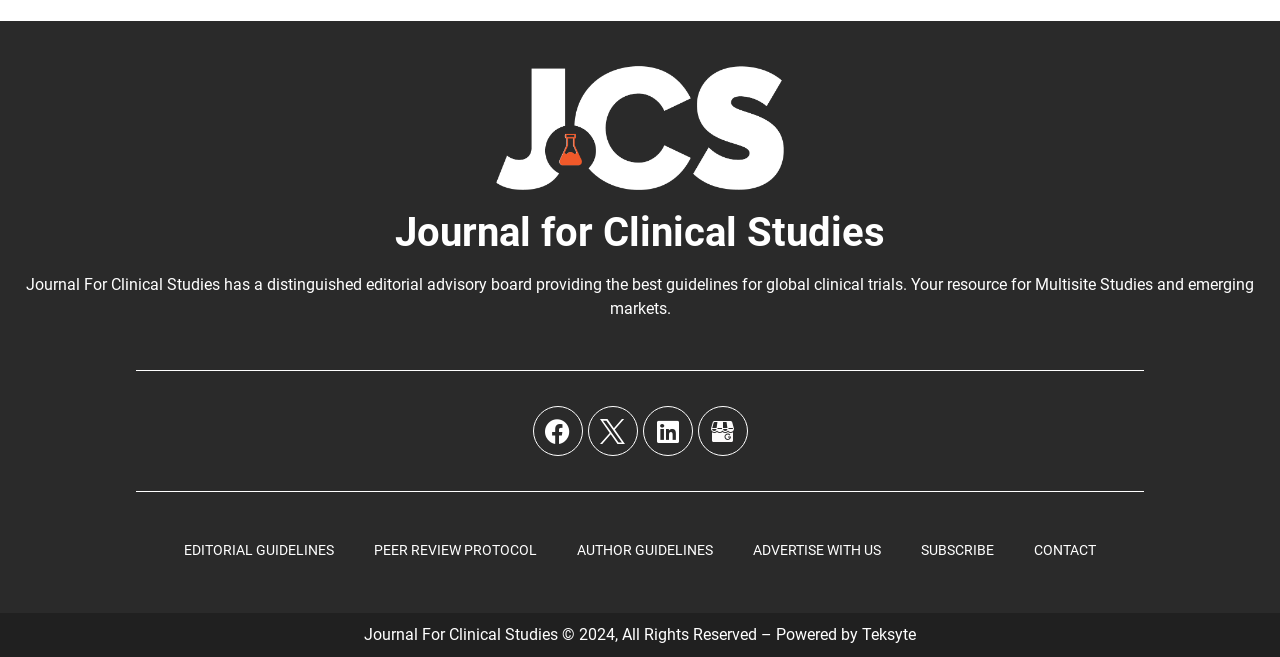For the following element description, predict the bounding box coordinates in the format (top-left x, top-left y, bottom-right x, bottom-right y). All values should be floating point numbers between 0 and 1. Description: Journal for Clinical Studies

[0.309, 0.318, 0.691, 0.389]